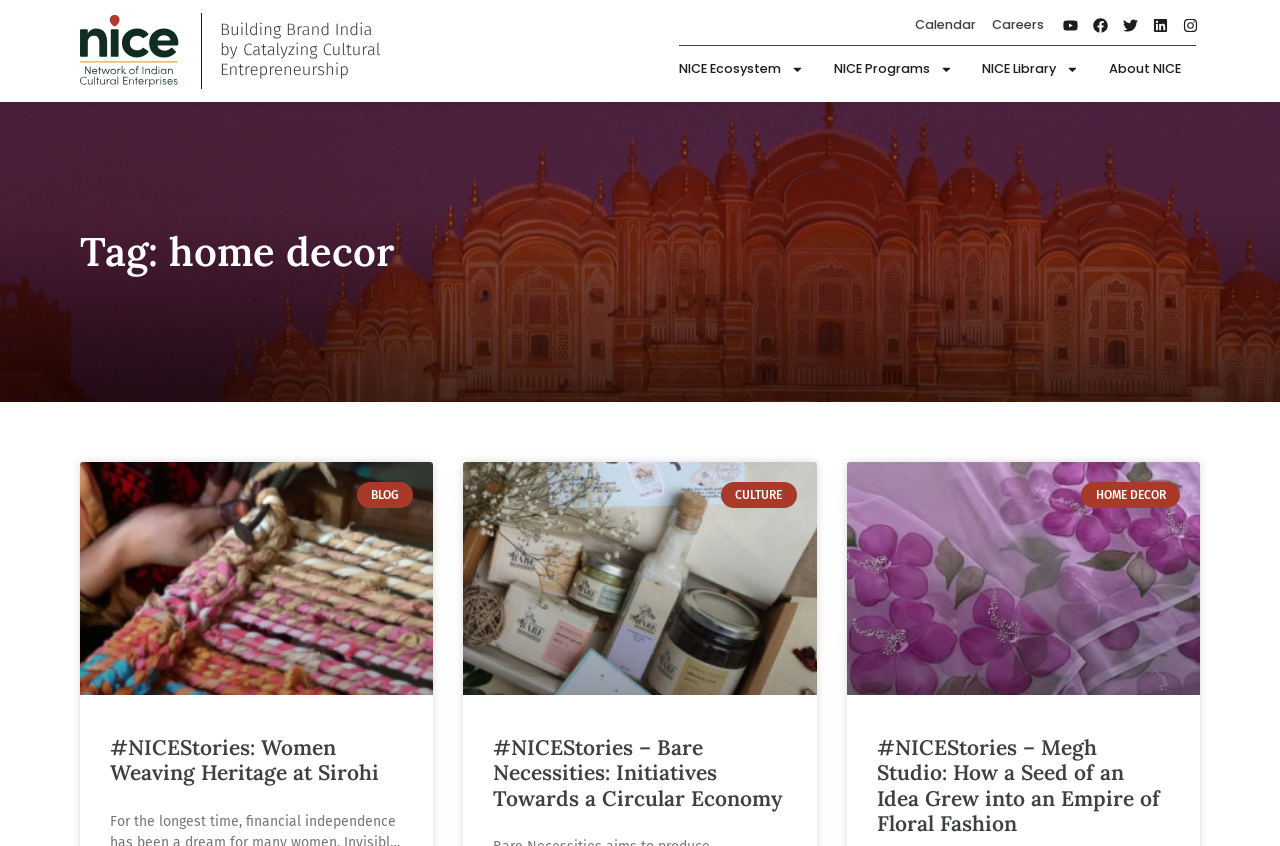Please locate the clickable area by providing the bounding box coordinates to follow this instruction: "Read about home decor".

[0.062, 0.274, 0.44, 0.322]